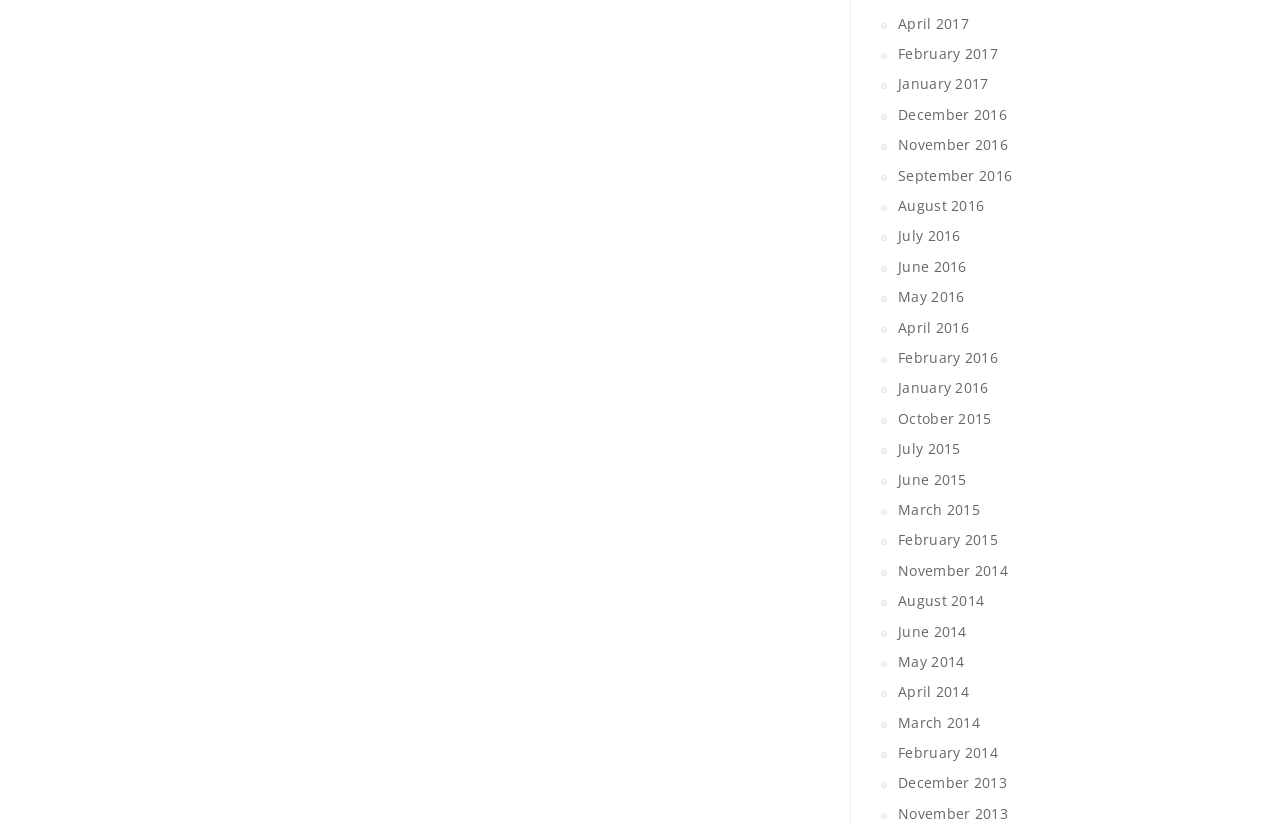Determine the bounding box coordinates for the region that must be clicked to execute the following instruction: "view December 2013".

[0.702, 0.939, 0.787, 0.962]